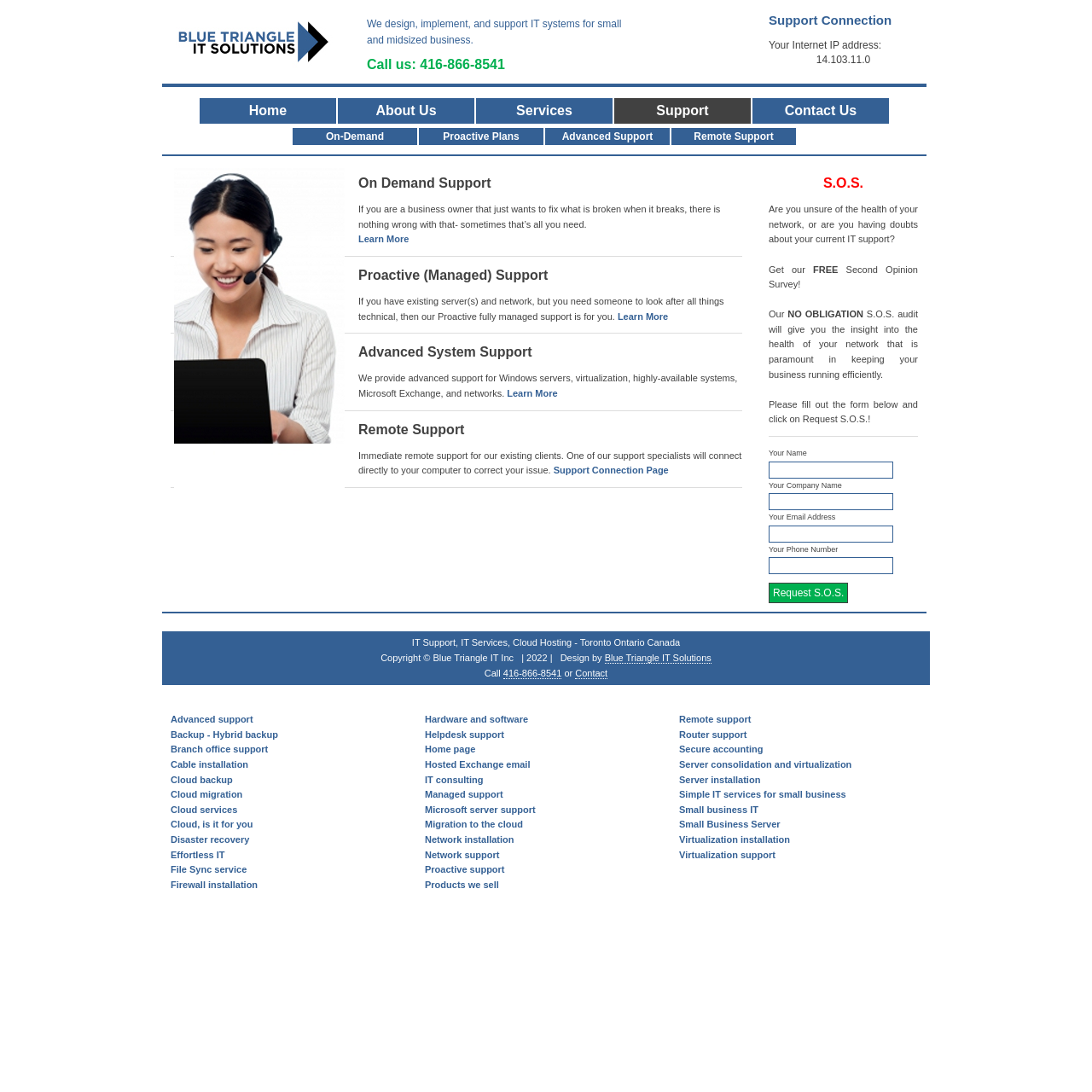Find and provide the bounding box coordinates for the UI element described with: "Support".

[0.562, 0.09, 0.688, 0.113]